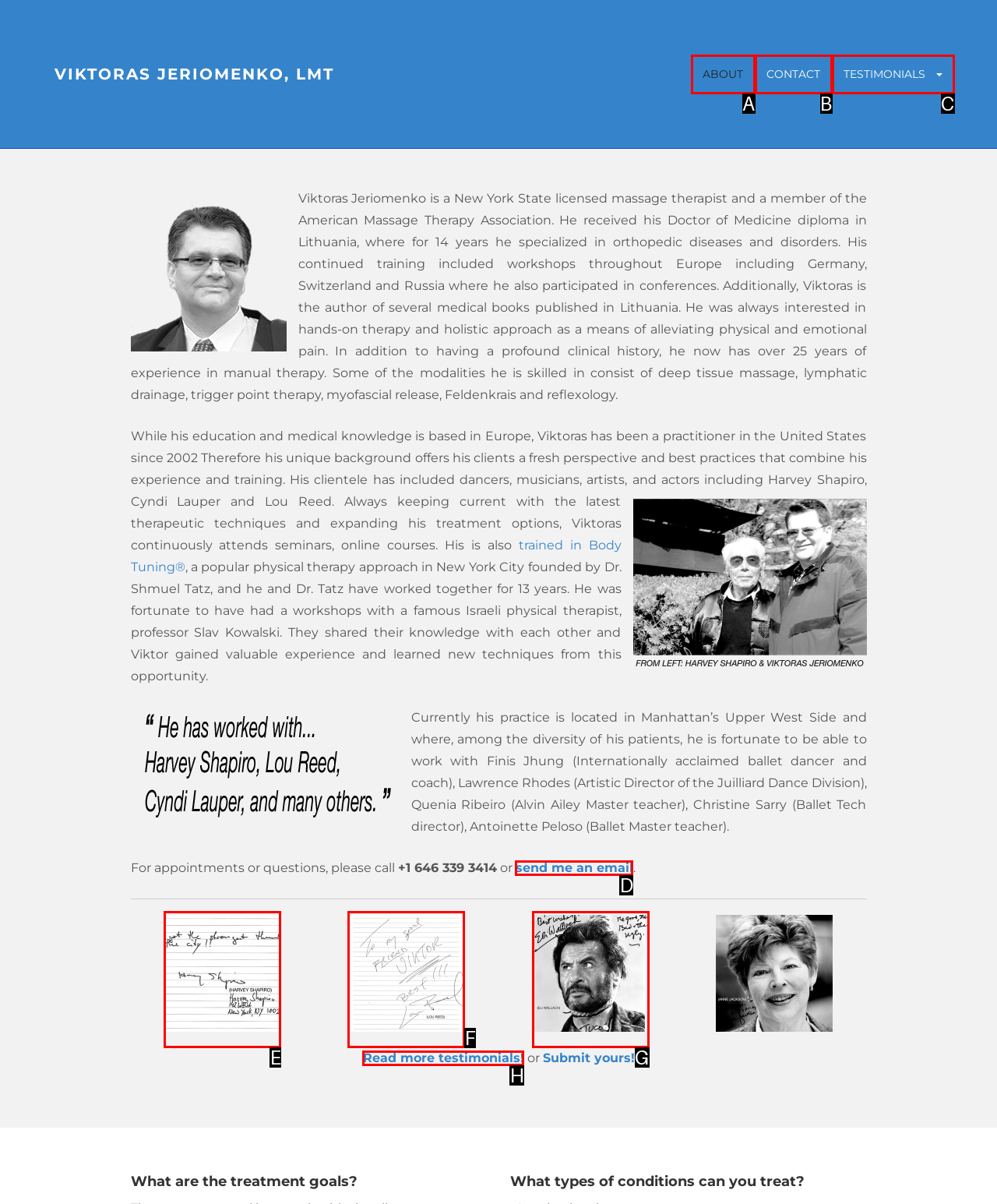Refer to the element description: alt="Eli Wallach" and identify the matching HTML element. State your answer with the appropriate letter.

G